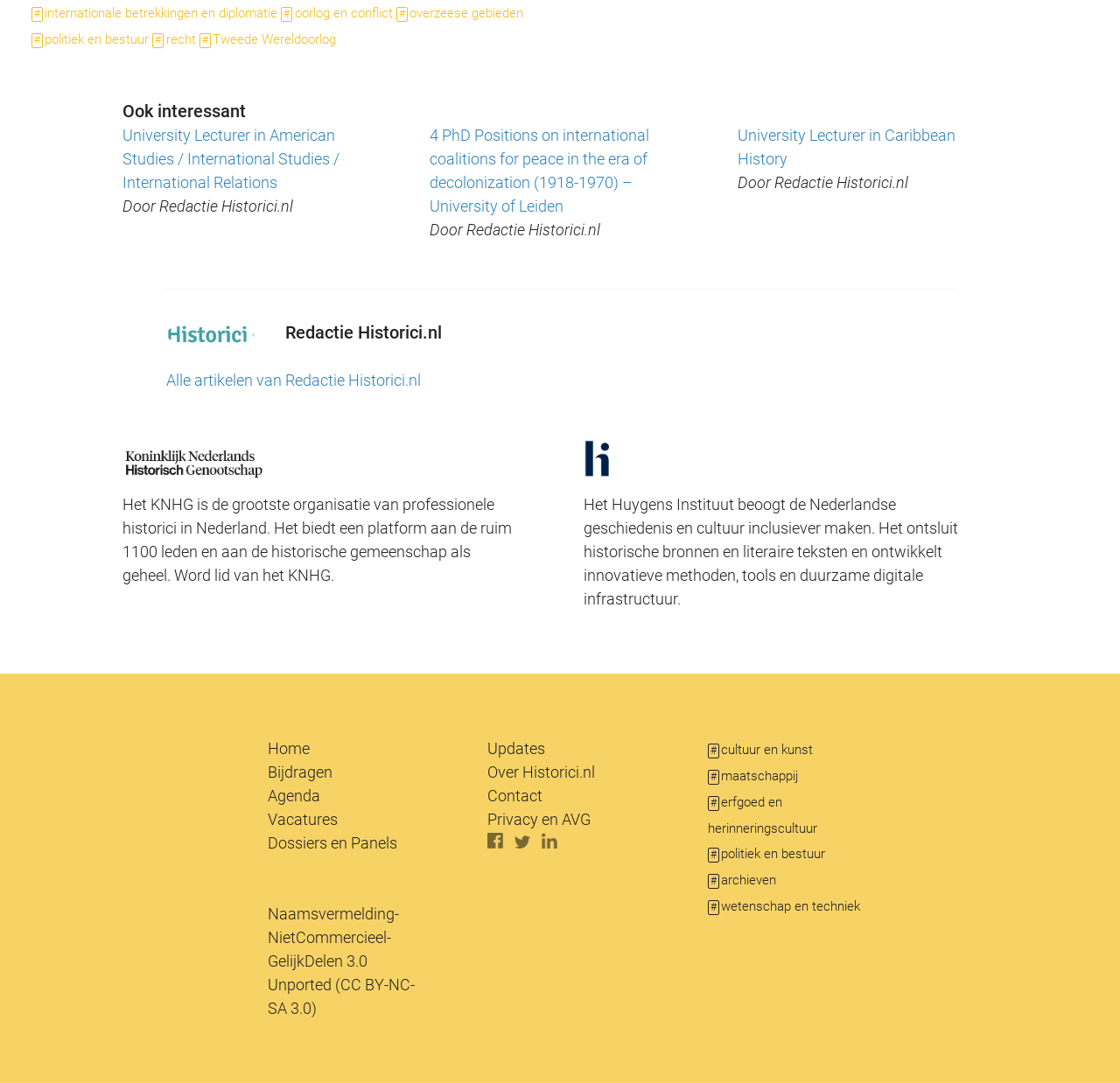Find the bounding box coordinates for the element that must be clicked to complete the instruction: "View the calendar for June 2024". The coordinates should be four float numbers between 0 and 1, indicated as [left, top, right, bottom].

None